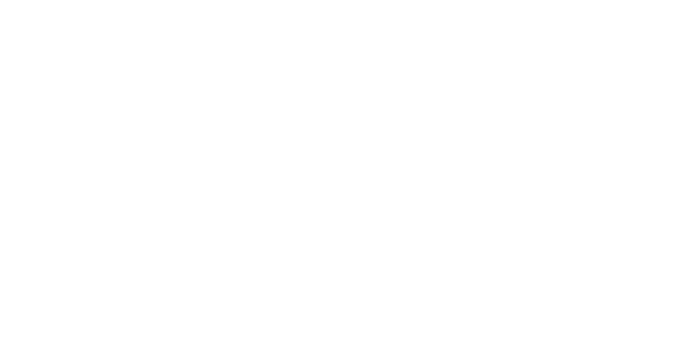Use one word or a short phrase to answer the question provided: 
What values are being compared in the image?

Diligence and laziness